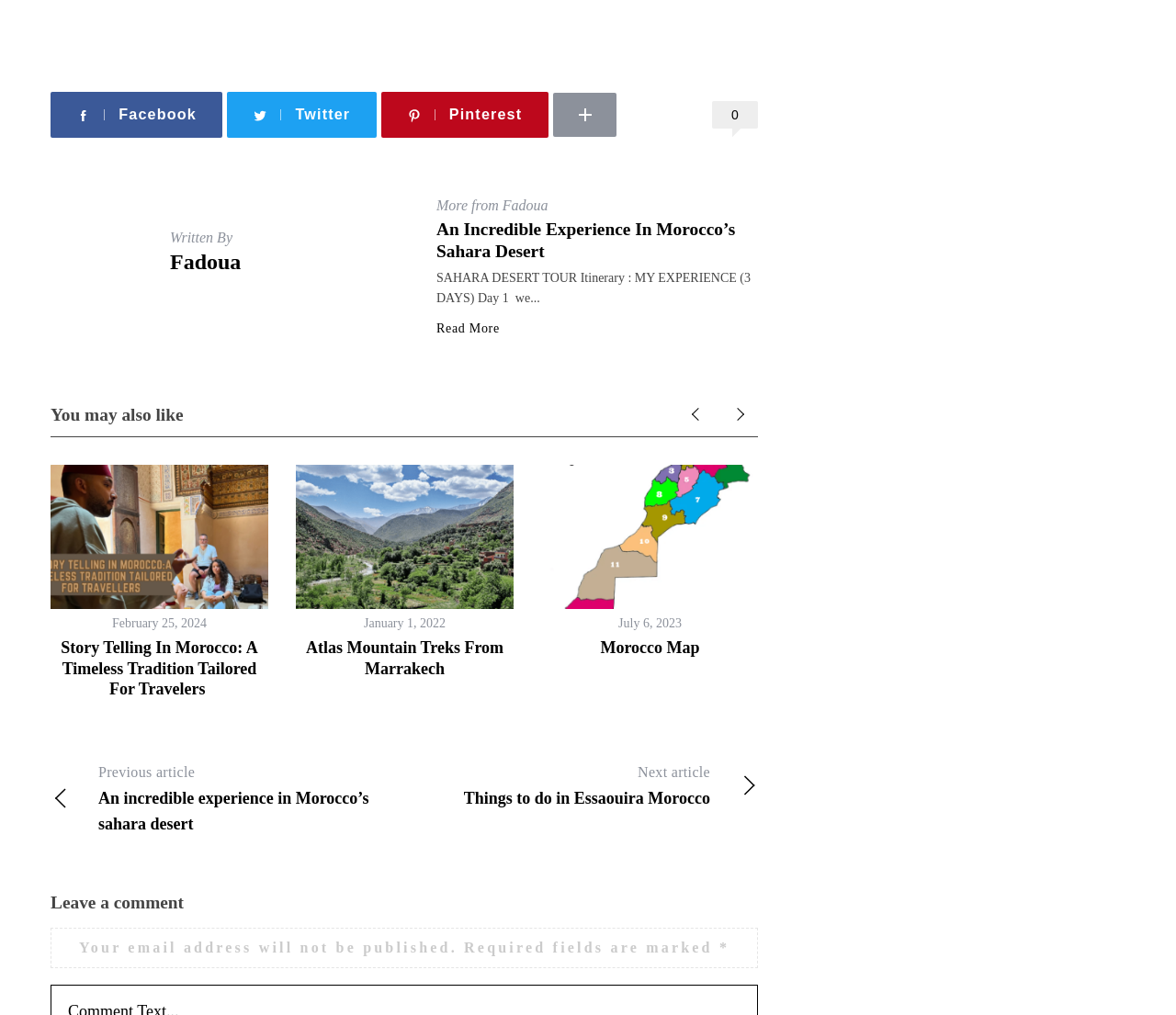Determine the bounding box coordinates for the element that should be clicked to follow this instruction: "Leave a comment". The coordinates should be given as four float numbers between 0 and 1, in the format [left, top, right, bottom].

[0.043, 0.879, 0.156, 0.899]